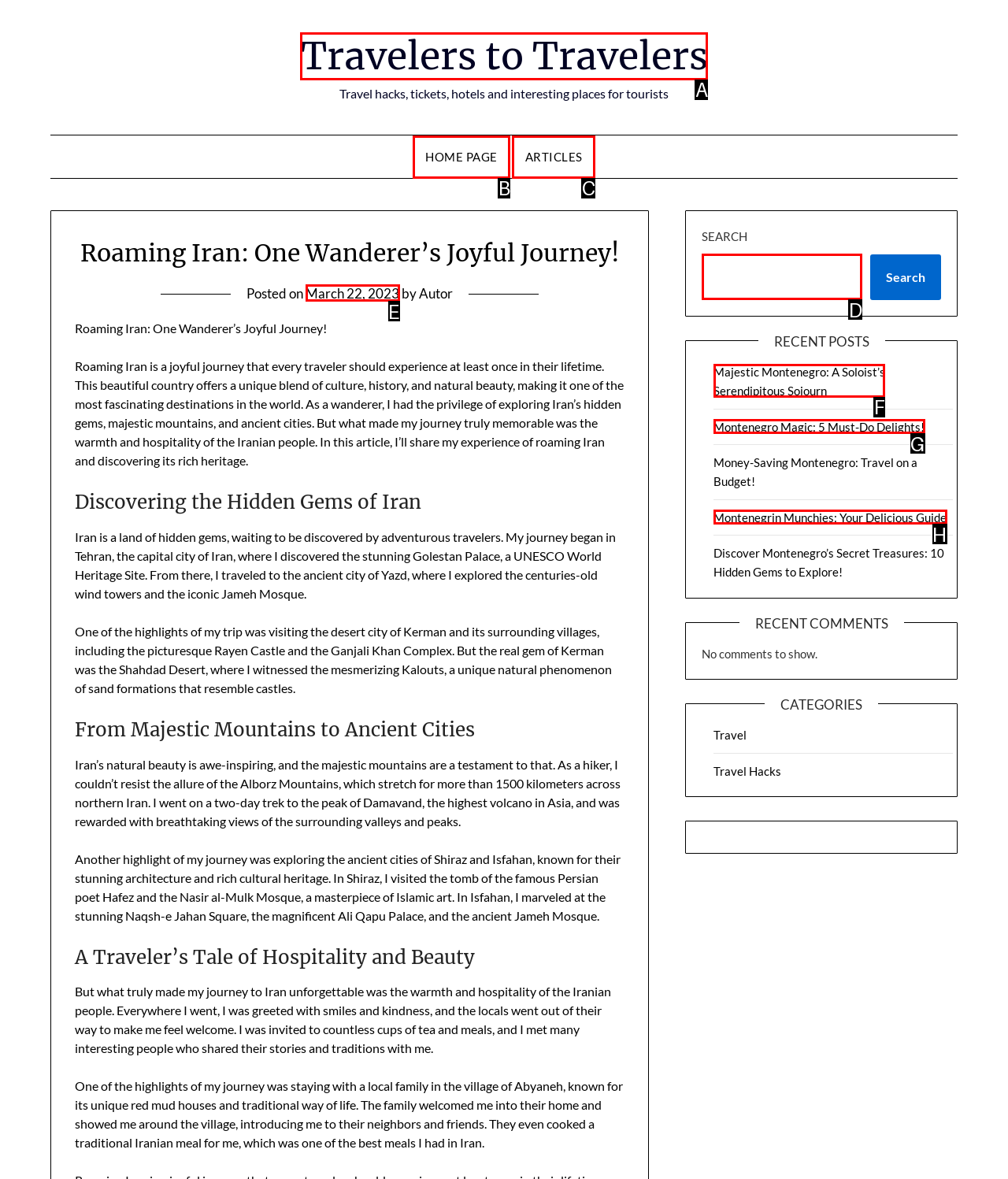Among the marked elements in the screenshot, which letter corresponds to the UI element needed for the task: Read the article 'Majestic Montenegro: A Soloist’s Serendipitous Sojourn'?

F